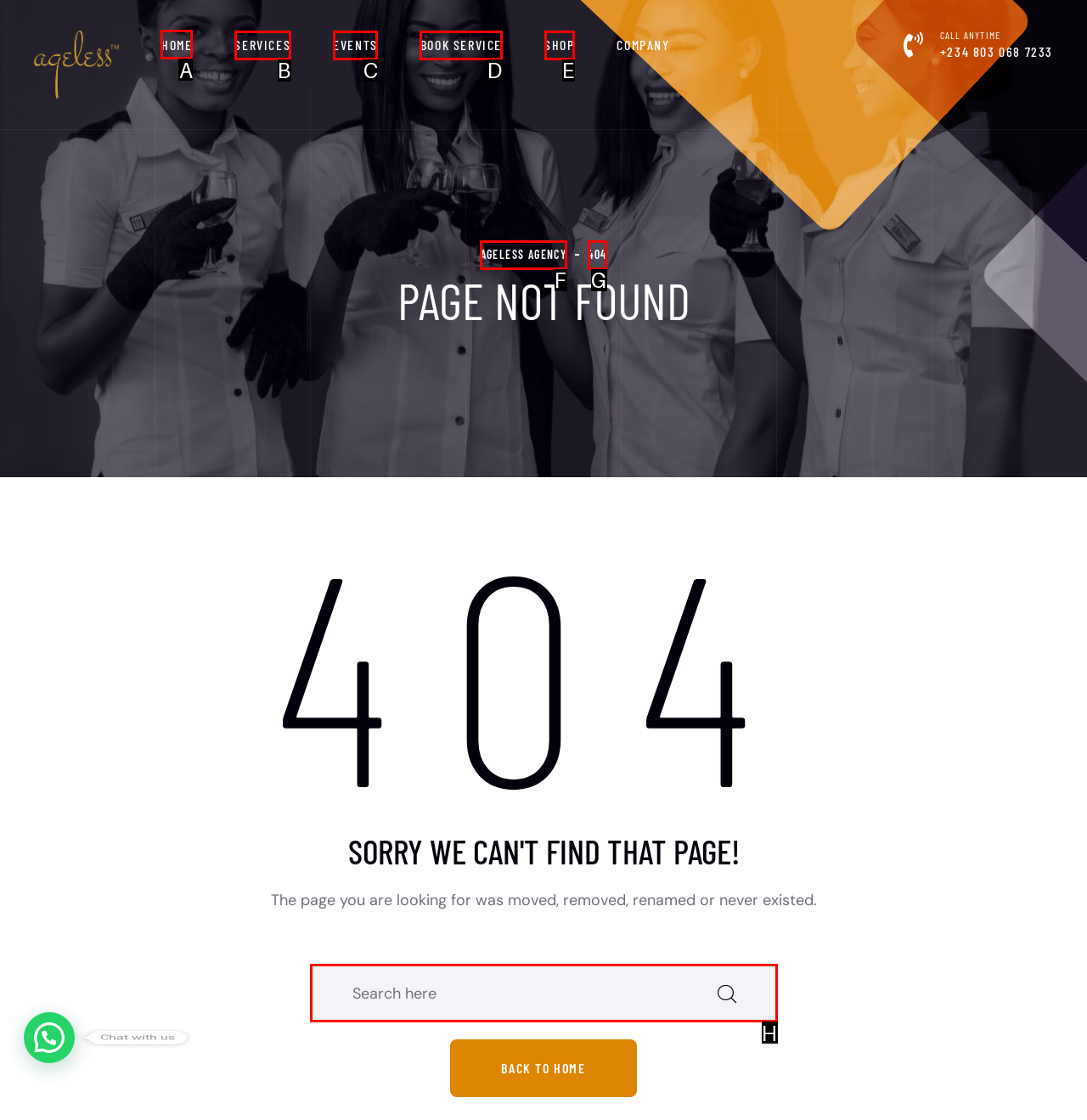Tell me which letter I should select to achieve the following goal: go to home page
Answer with the corresponding letter from the provided options directly.

A